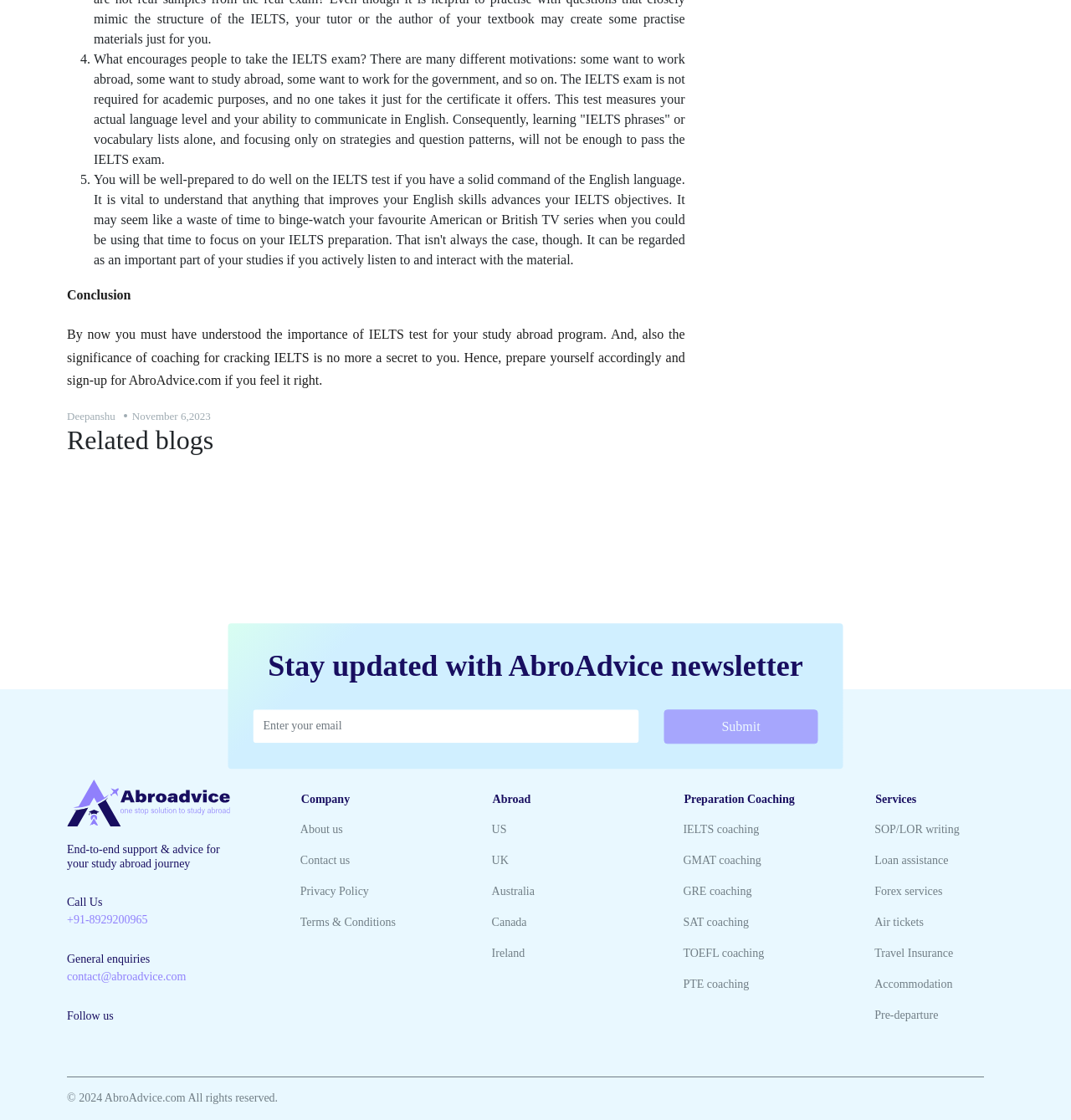Please identify the bounding box coordinates of the clickable area that will fulfill the following instruction: "contact us". The coordinates should be in the format of four float numbers between 0 and 1, i.e., [left, top, right, bottom].

None